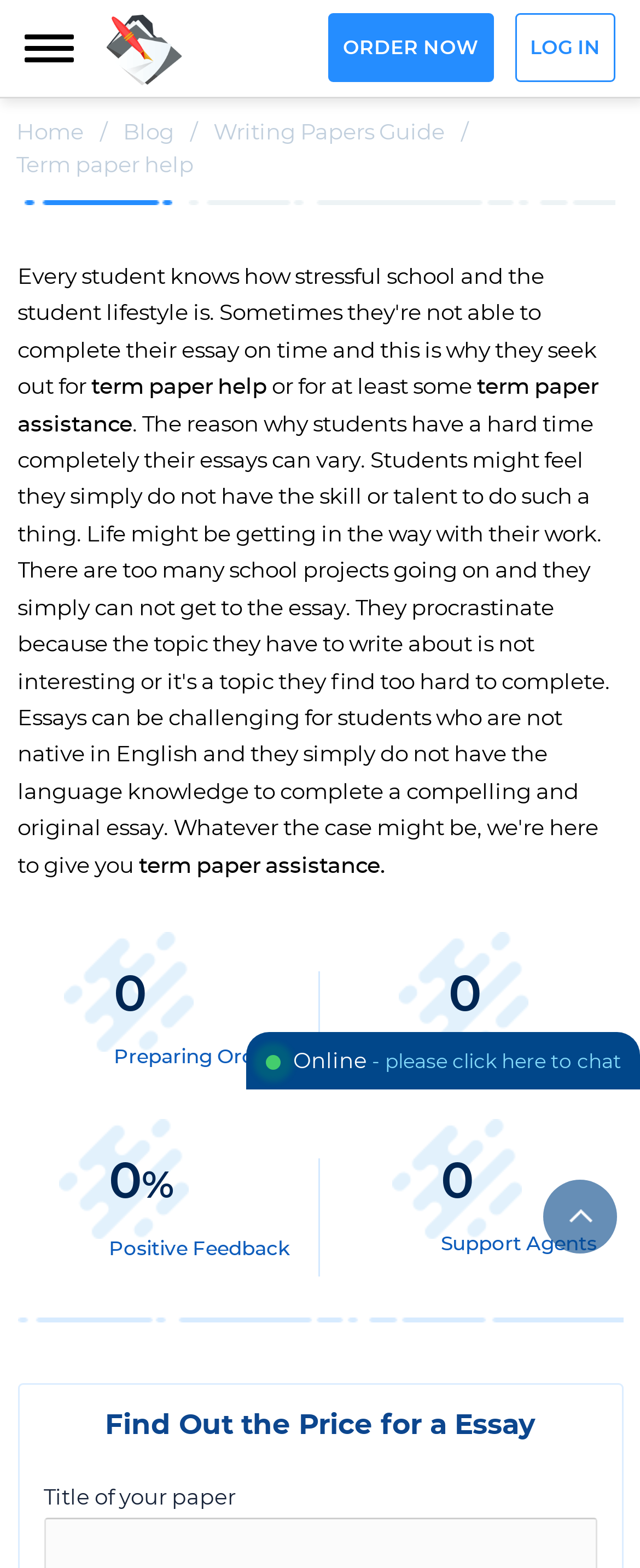Can you provide the bounding box coordinates for the element that should be clicked to implement the instruction: "Subscribe to the magazine"?

None